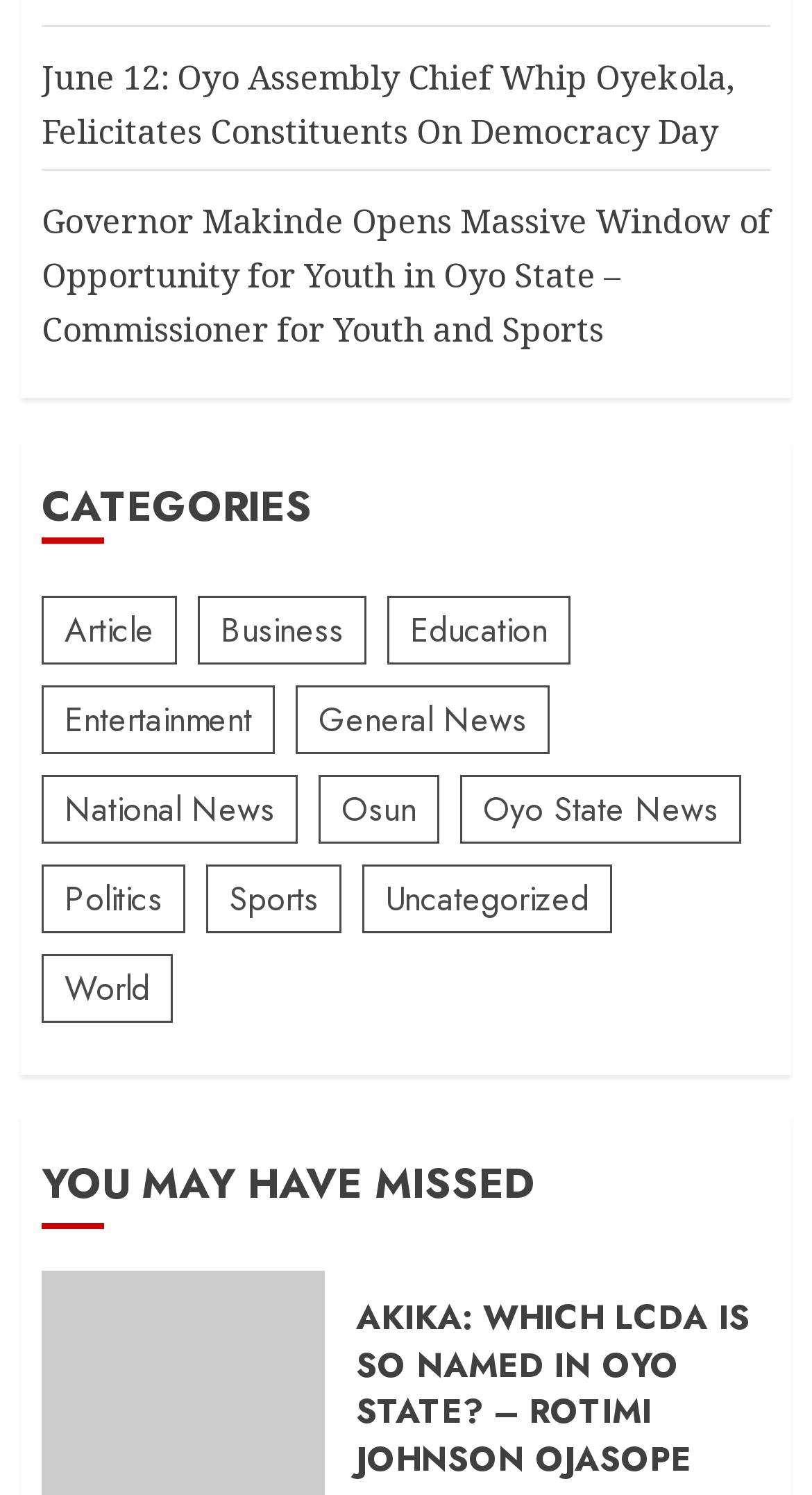Please find and report the bounding box coordinates of the element to click in order to perform the following action: "View Oyo State News". The coordinates should be expressed as four float numbers between 0 and 1, in the format [left, top, right, bottom].

[0.567, 0.519, 0.913, 0.565]